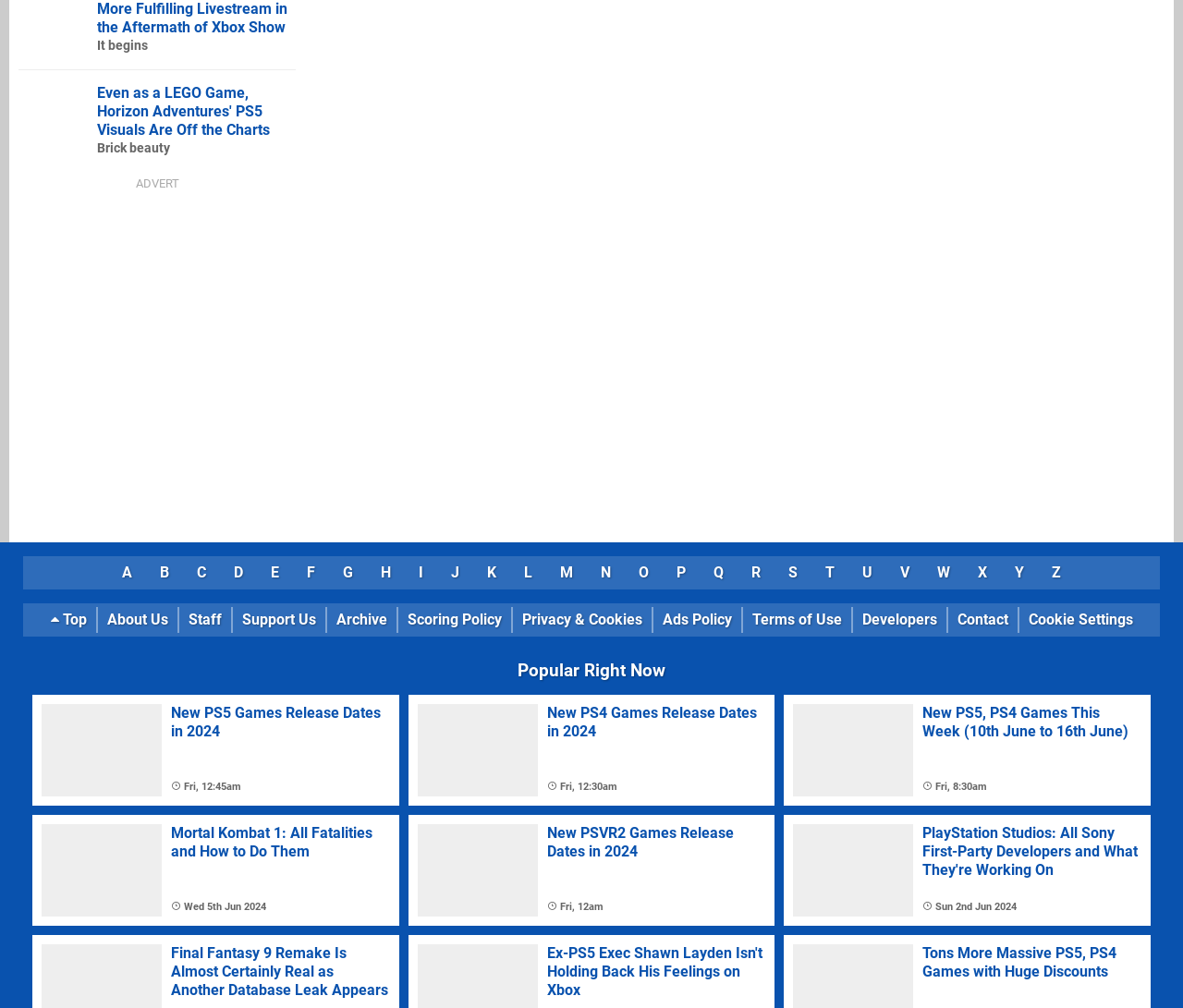Identify the bounding box coordinates for the element you need to click to achieve the following task: "View the image 'Even as a LEGO Game, Horizon Adventures' PS5 Visuals Are Off the Charts'". Provide the bounding box coordinates as four float numbers between 0 and 1, in the form [left, top, right, bottom].

[0.016, 0.084, 0.074, 0.152]